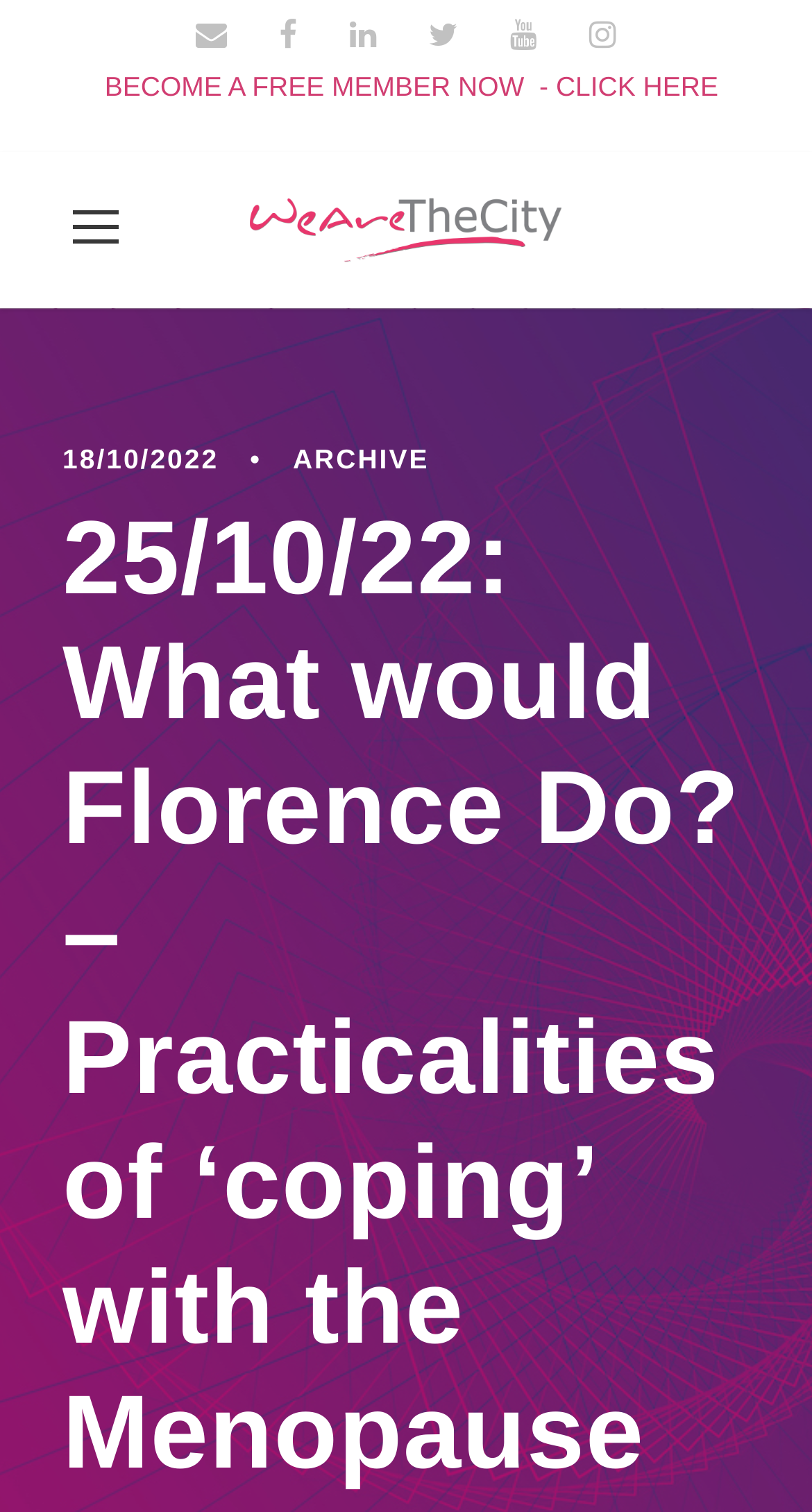How many social media links are there?
Please provide a detailed and comprehensive answer to the question.

I counted the number of link elements with OCR text that are likely to be social media links, such as '', '', '', '', '', and ''.